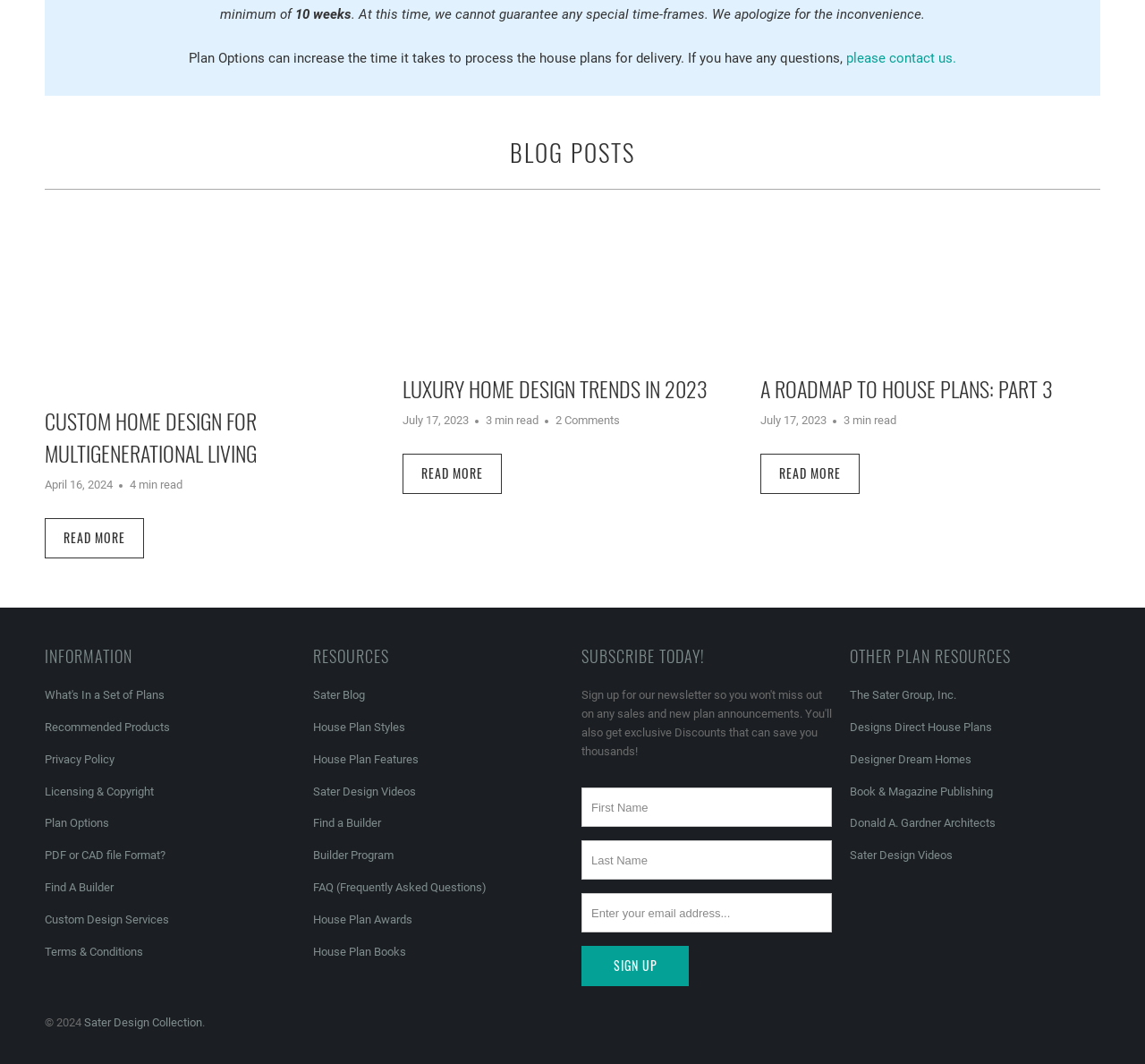Select the bounding box coordinates of the element I need to click to carry out the following instruction: "visit the 'Sater Blog'".

[0.273, 0.647, 0.319, 0.66]